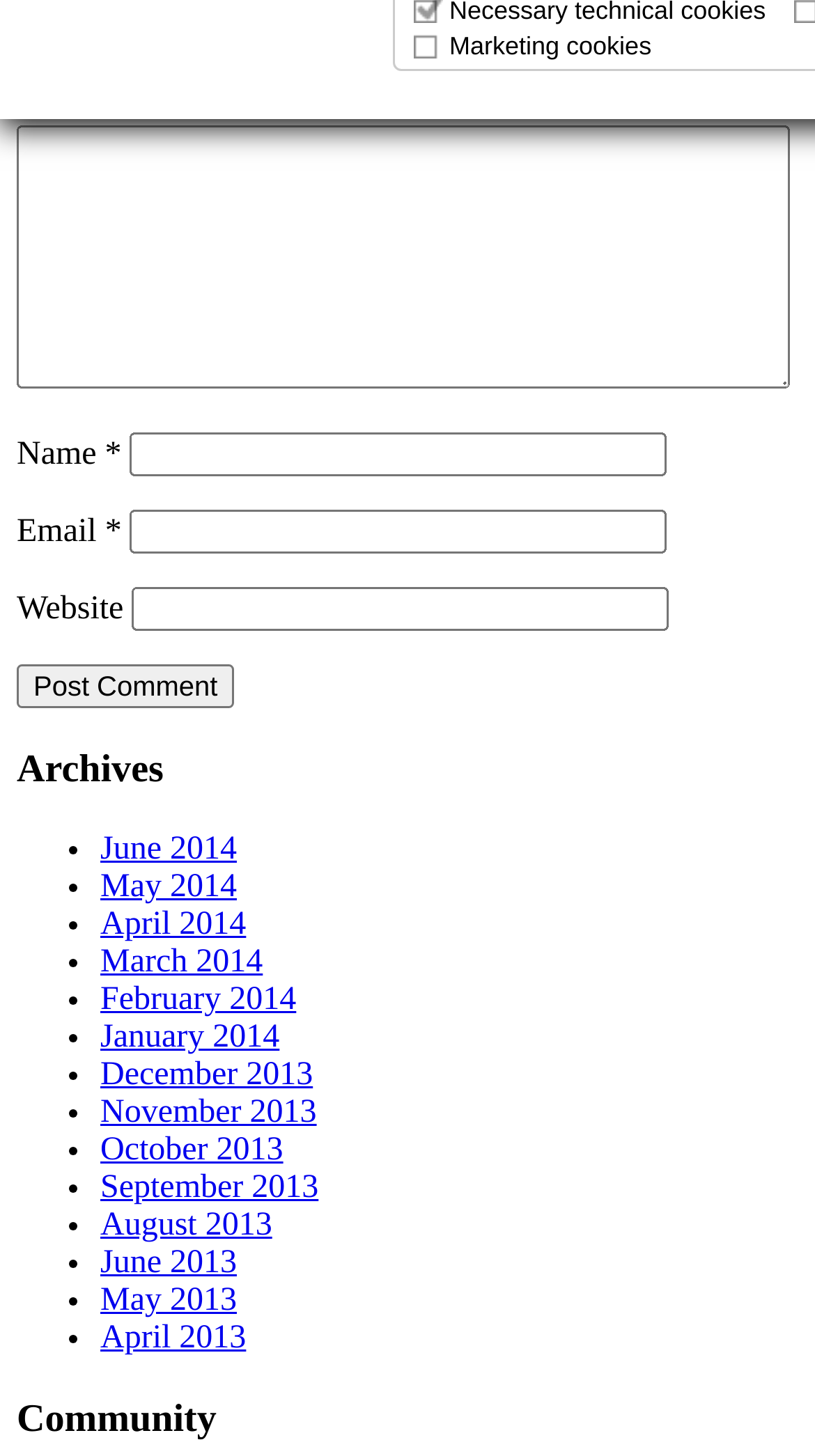Locate the bounding box coordinates of the element to click to perform the following action: 'Input your email'. The coordinates should be given as four float values between 0 and 1, in the form of [left, top, right, bottom].

[0.16, 0.35, 0.819, 0.38]